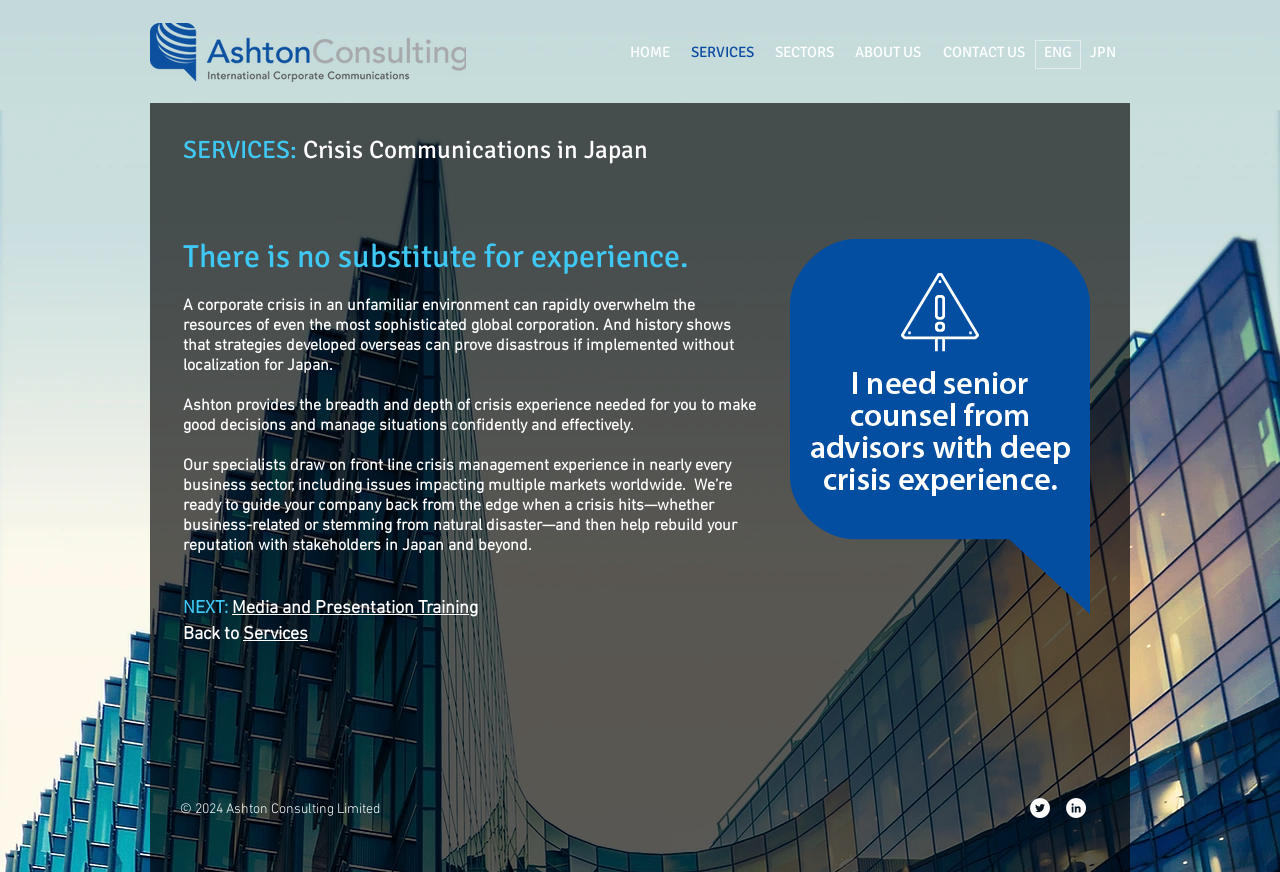What is the purpose of the 'NEXT:' button?
Based on the image, give a concise answer in the form of a single word or short phrase.

To navigate to the next service